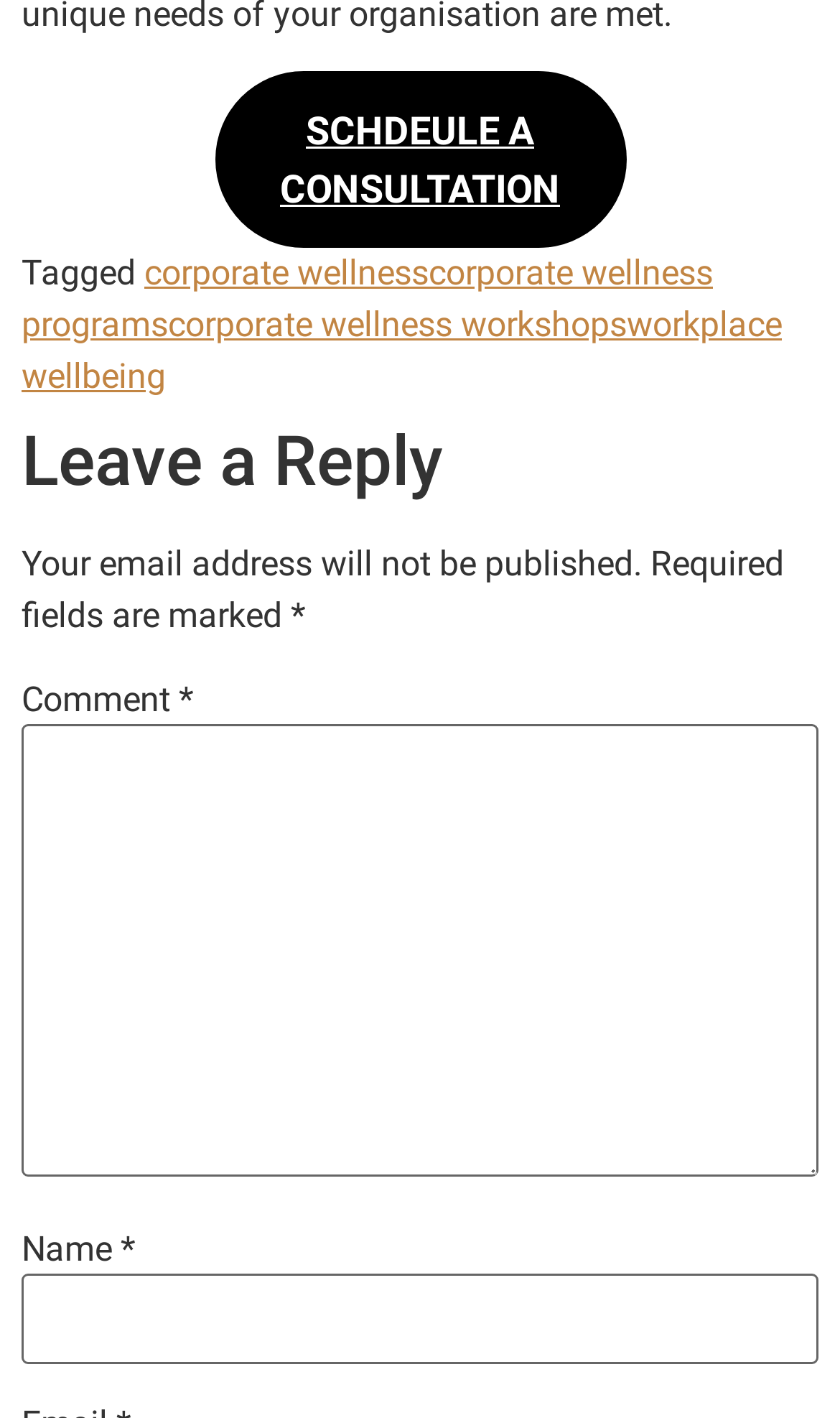Please provide a comprehensive response to the question based on the details in the image: What is the purpose of the 'Name *' textbox?

The 'Name *' textbox is a required field, indicating that users must enter their name to leave a reply. The purpose of this field is to allow users to enter their name, likely to identify themselves as the author of the comment.